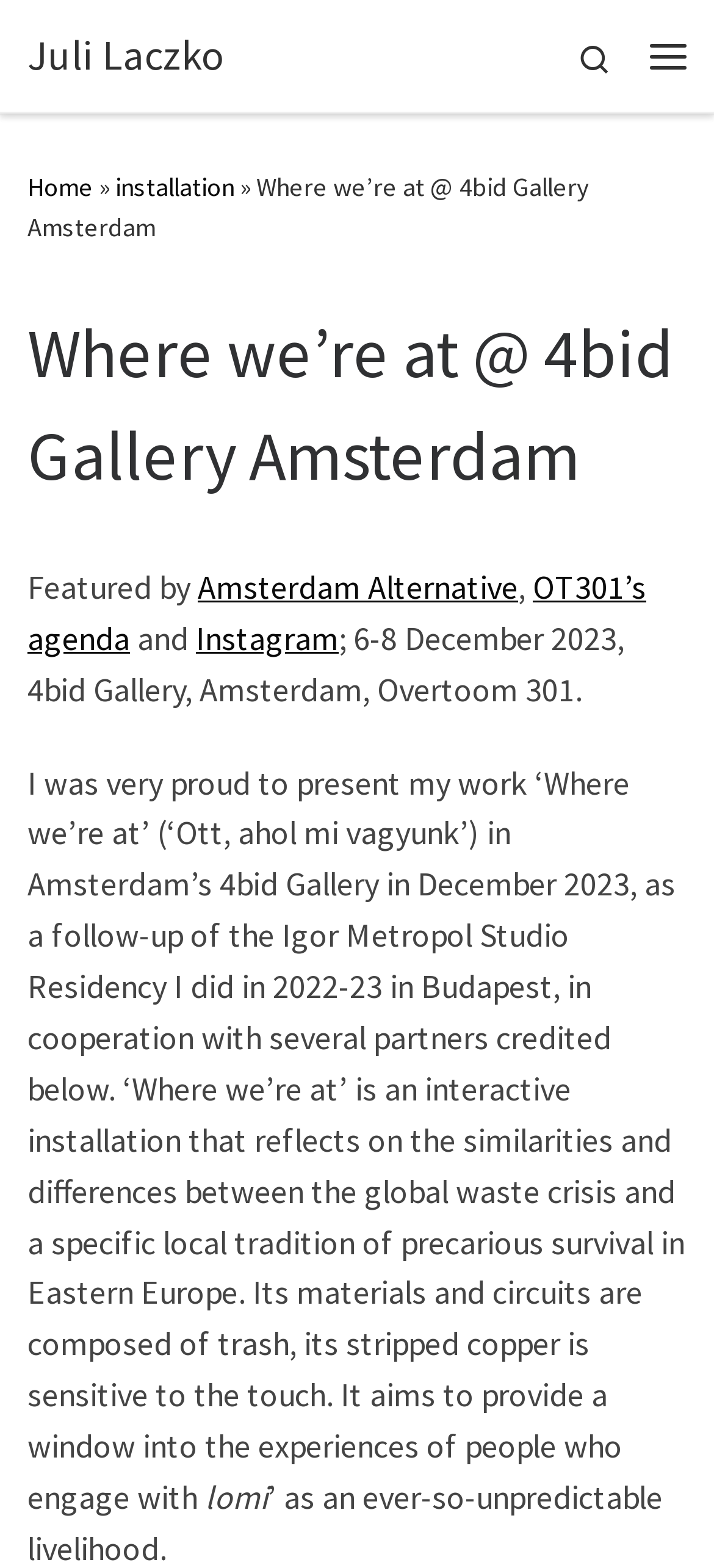Identify the bounding box for the UI element specified in this description: "Amsterdam Alternative". The coordinates must be four float numbers between 0 and 1, formatted as [left, top, right, bottom].

[0.277, 0.361, 0.726, 0.388]